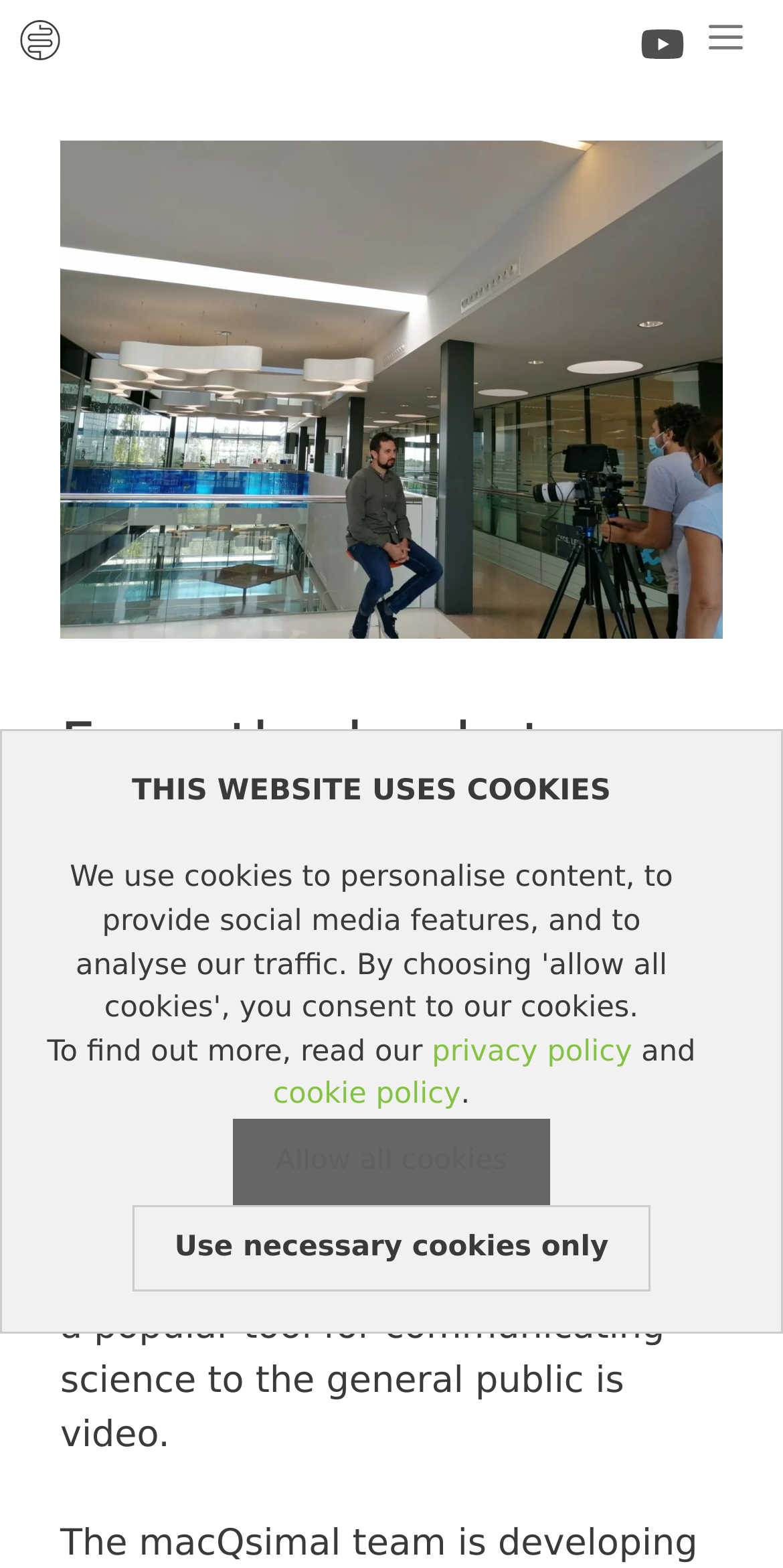What is the relationship between macQsimal and the video production?
Kindly give a detailed and elaborate answer to the question.

I found the answer by looking at the heading 'From the backstage of macQsimal video production' and the link 'macQsimal' below it. This suggests that macQsimal is the producer of the video production.